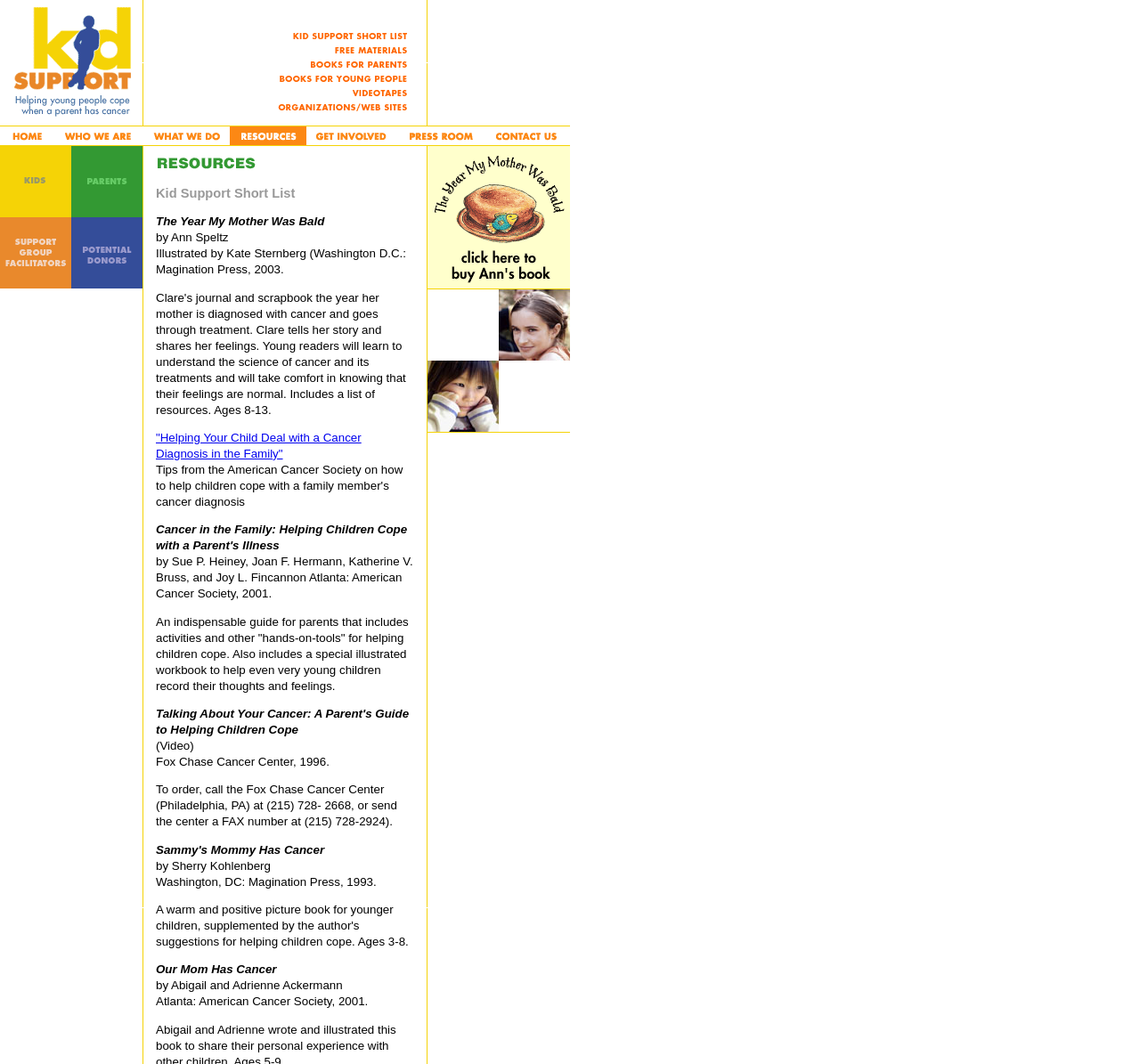Locate the bounding box coordinates of the element that needs to be clicked to carry out the instruction: "click the first link on the top left". The coordinates should be given as four float numbers ranging from 0 to 1, i.e., [left, top, right, bottom].

[0.0, 0.106, 0.125, 0.121]